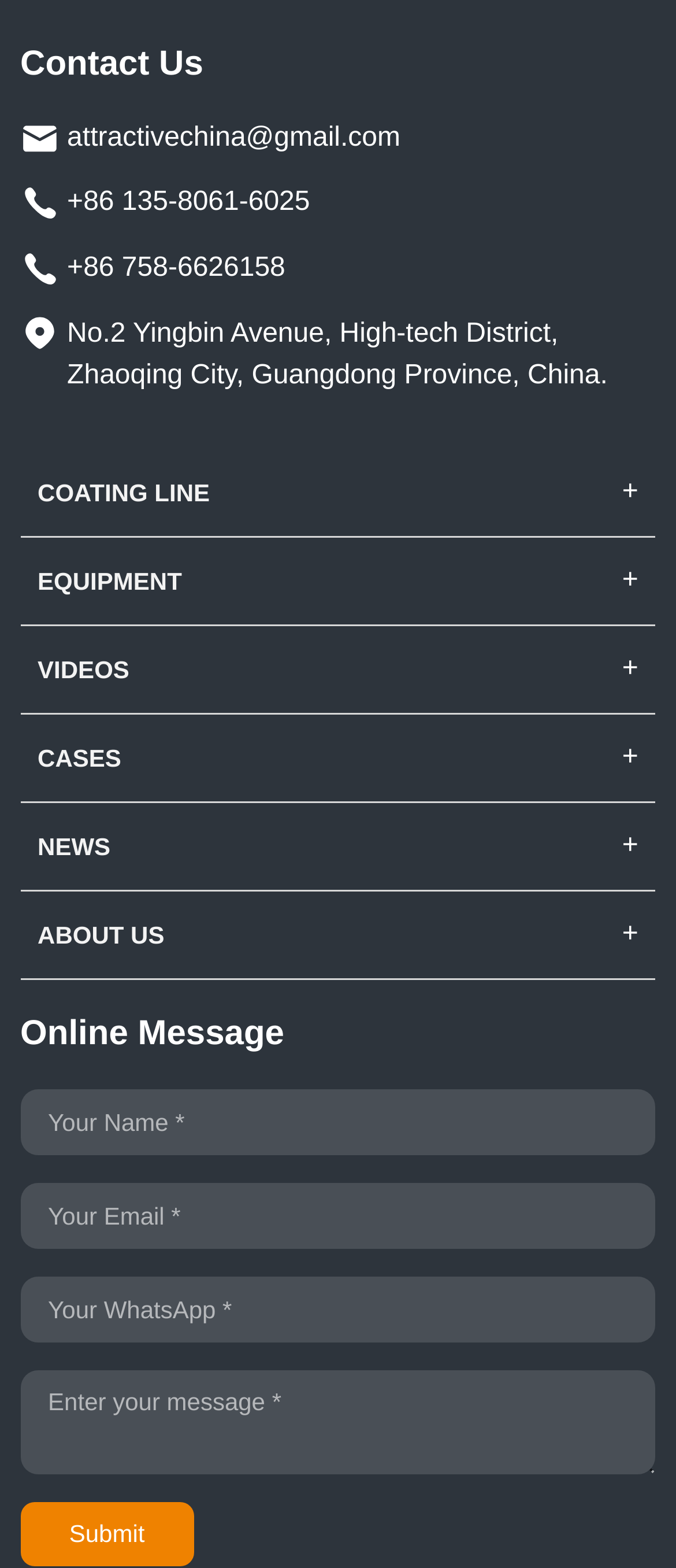What is the purpose of the 'Online Message' section?
Based on the image, answer the question in a detailed manner.

The 'Online Message' section is located at the bottom of the webpage, and it contains a form with several text boxes and a submit button. The purpose of this section is to allow users to send a message to the company by filling out the form and submitting it.